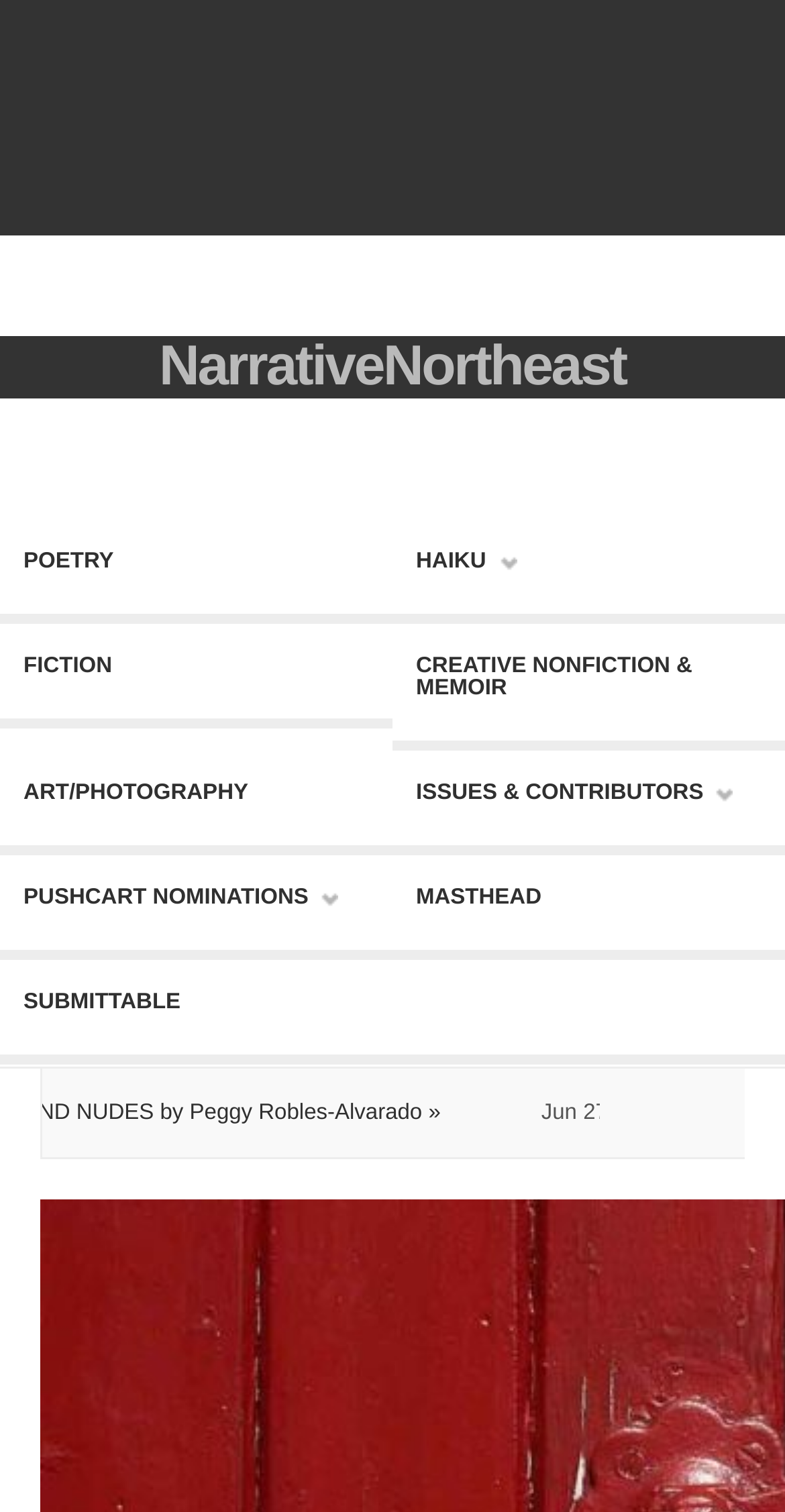Please provide a detailed answer to the question below based on the screenshot: 
Can users submit their work to the magazine?

I found a link element with the text 'SUBMITTABLE', which suggests that users can submit their work to the magazine through this link.